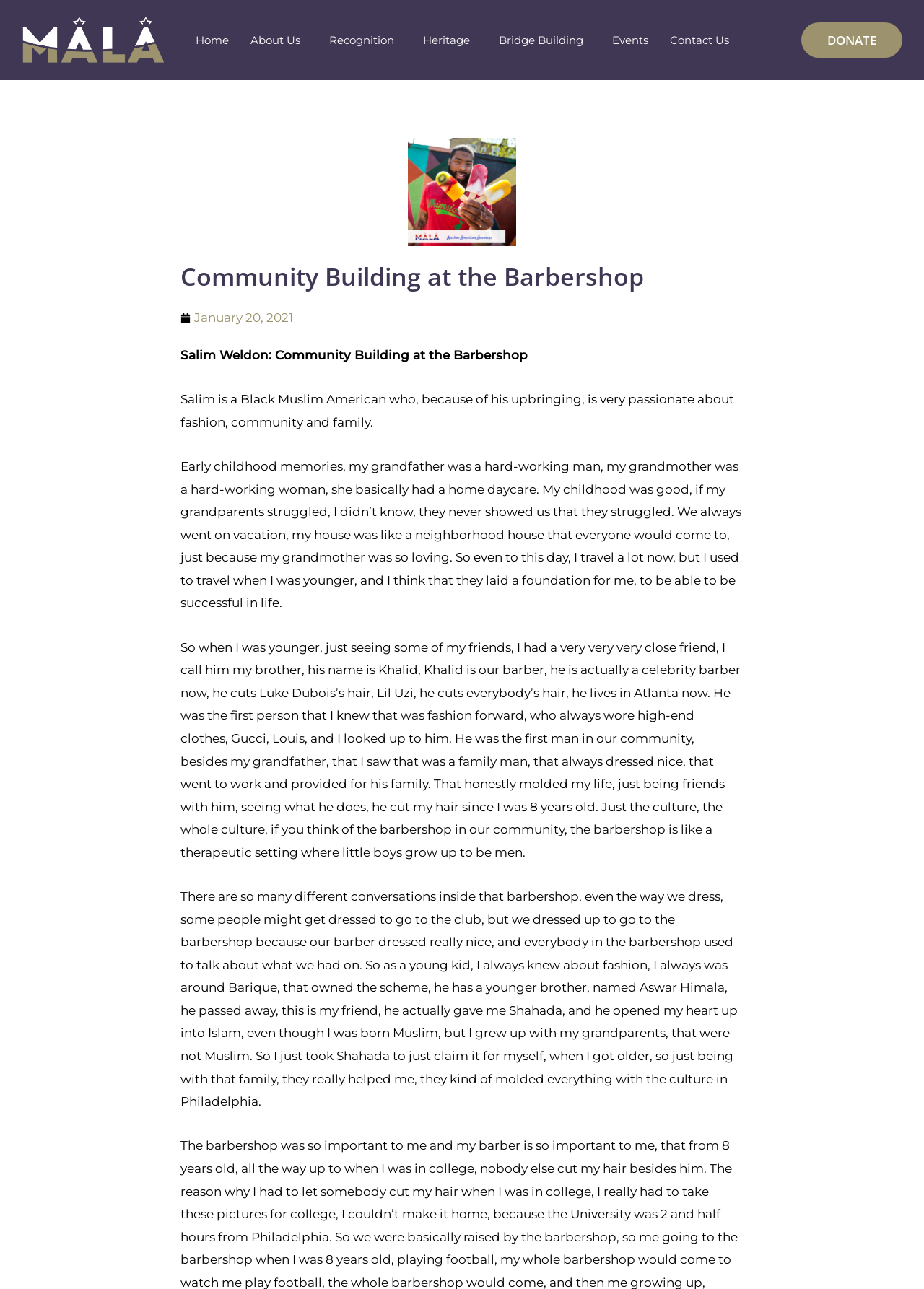Find the bounding box coordinates of the UI element according to this description: "Contact Us".

[0.713, 0.016, 0.8, 0.046]